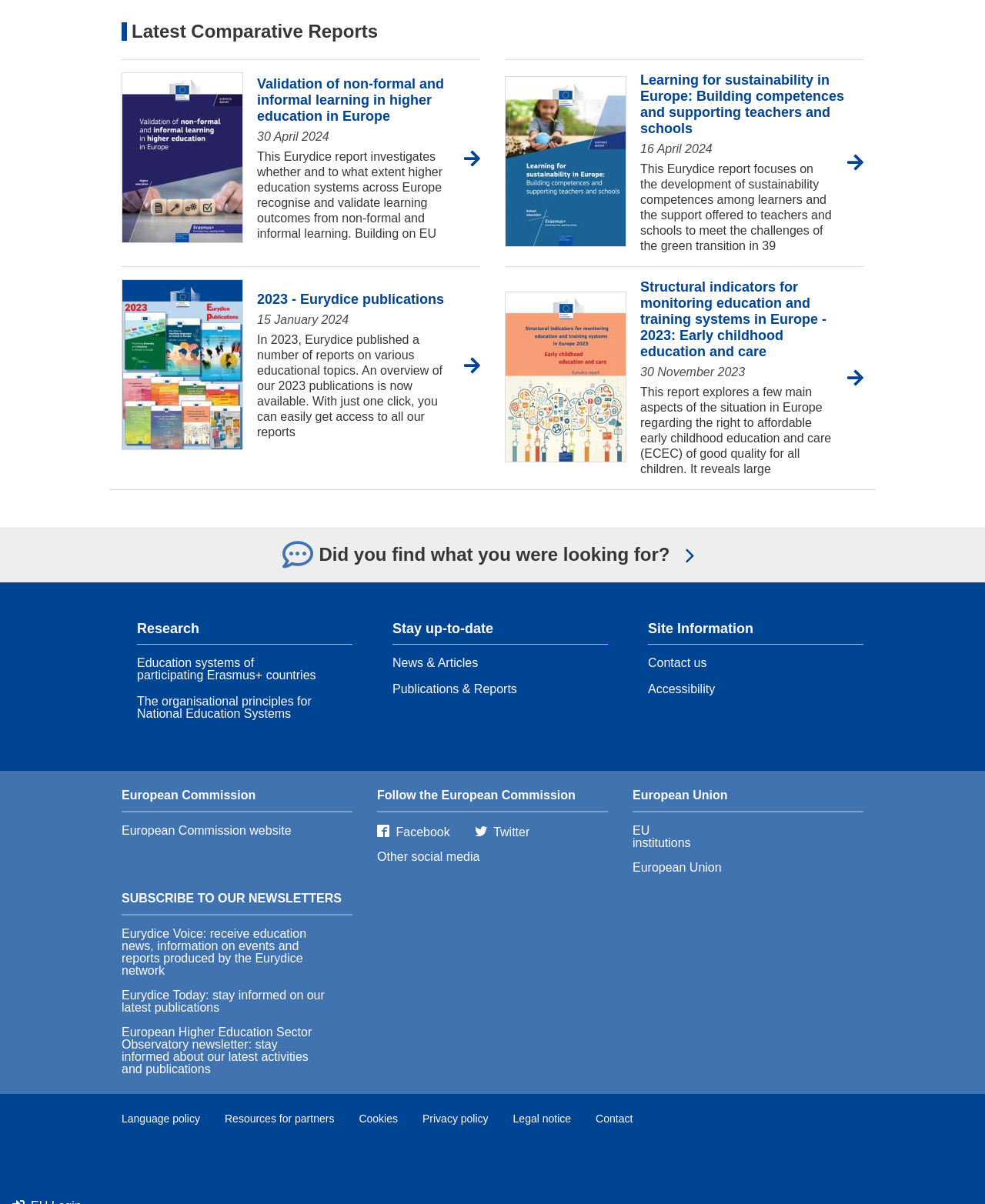What is the name of the section that lists 'Education systems of participating Erasmus+ countries'?
Based on the image, answer the question in a detailed manner.

I looked at the section that lists 'Education systems of participating Erasmus+ countries' and found that it is part of the 'Research' section on the webpage.